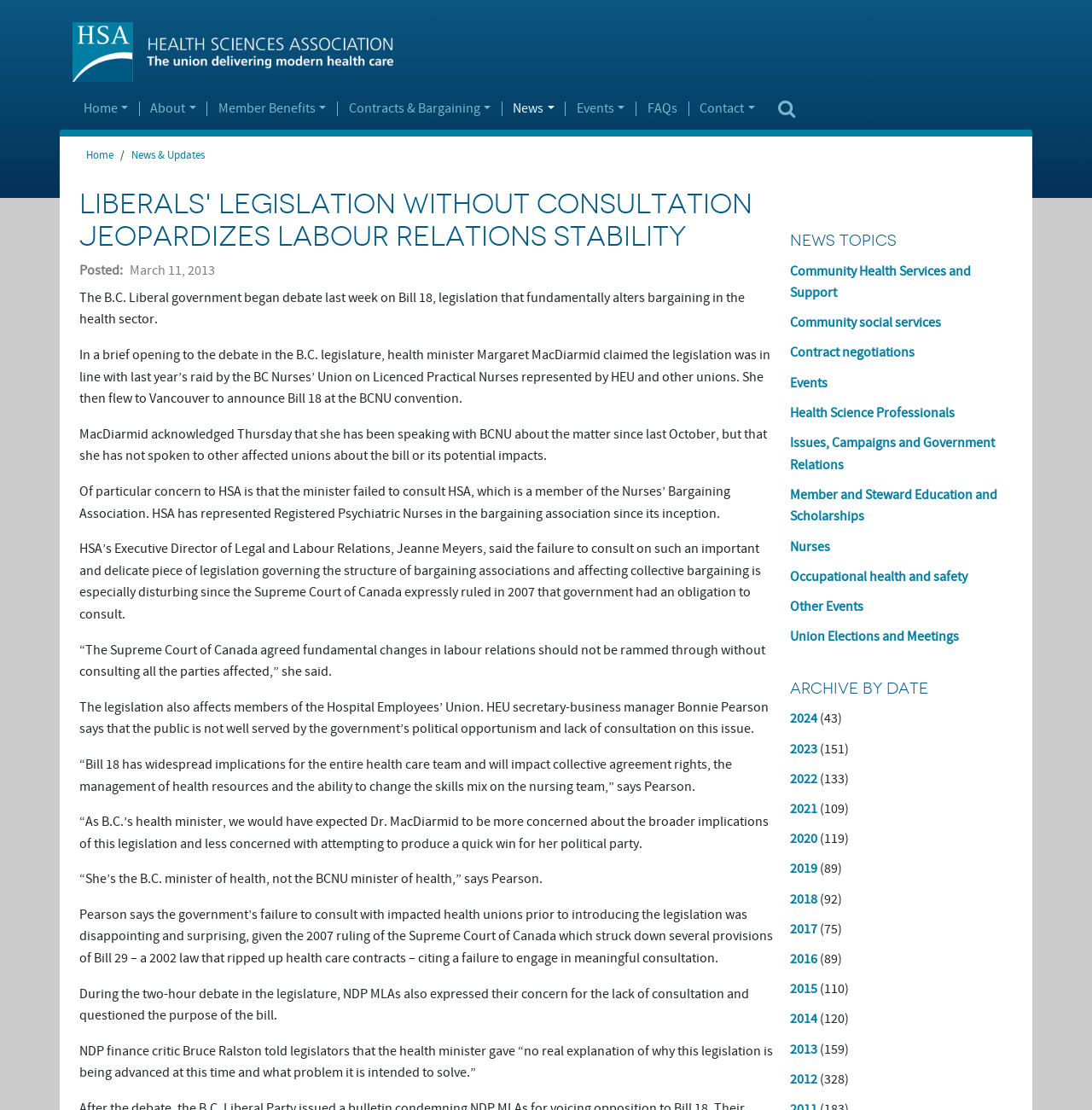Locate the bounding box coordinates of the clickable area to execute the instruction: "Click on the '2013' link". Provide the coordinates as four float numbers between 0 and 1, represented as [left, top, right, bottom].

[0.723, 0.937, 0.748, 0.953]